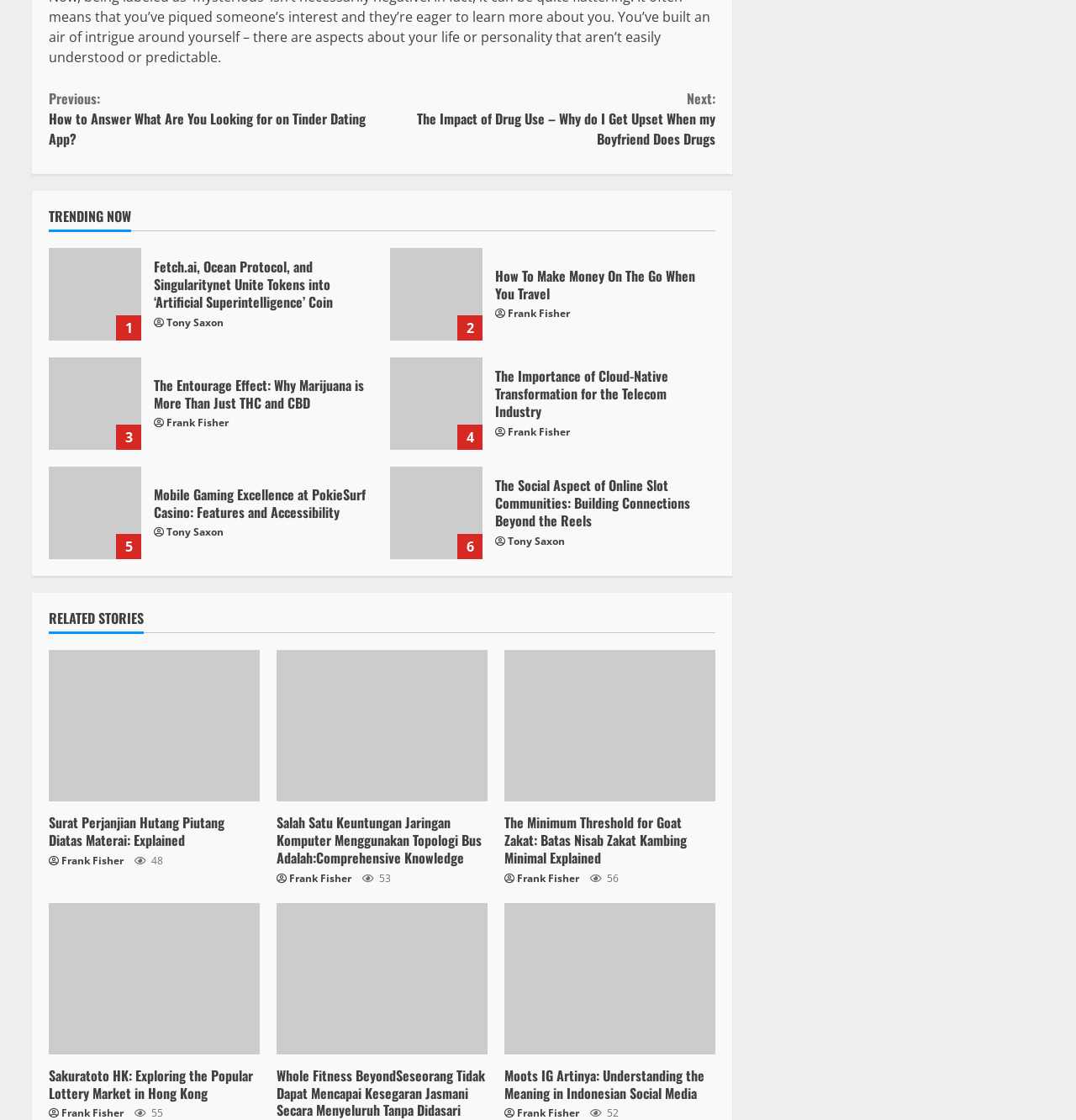Answer the question briefly using a single word or phrase: 
How many articles are listed under 'RELATED STORIES'?

6